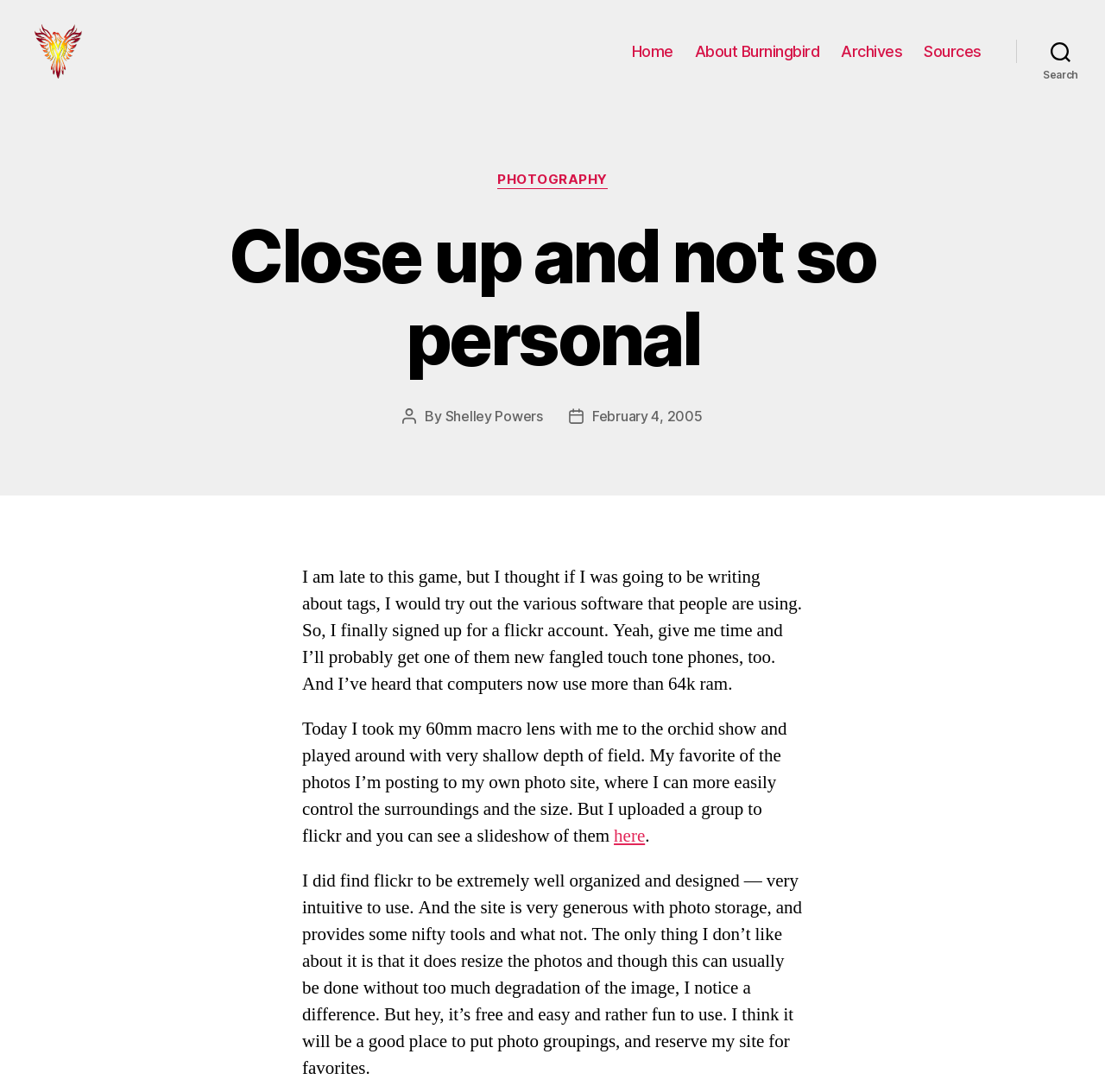Locate the bounding box coordinates of the element that should be clicked to execute the following instruction: "Click the Home link".

[0.572, 0.049, 0.609, 0.066]